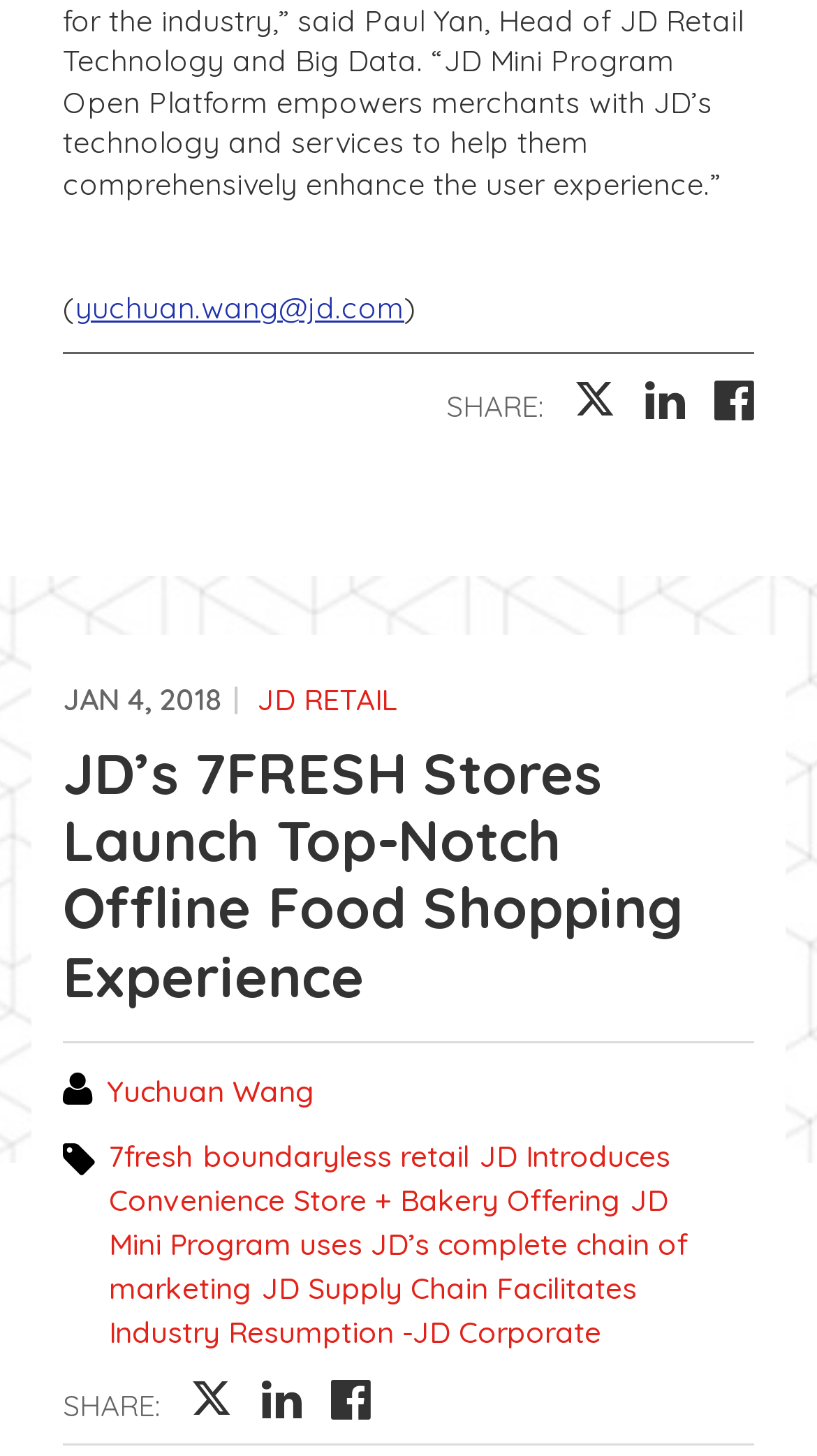Provide a one-word or one-phrase answer to the question:
How many share links are there?

3